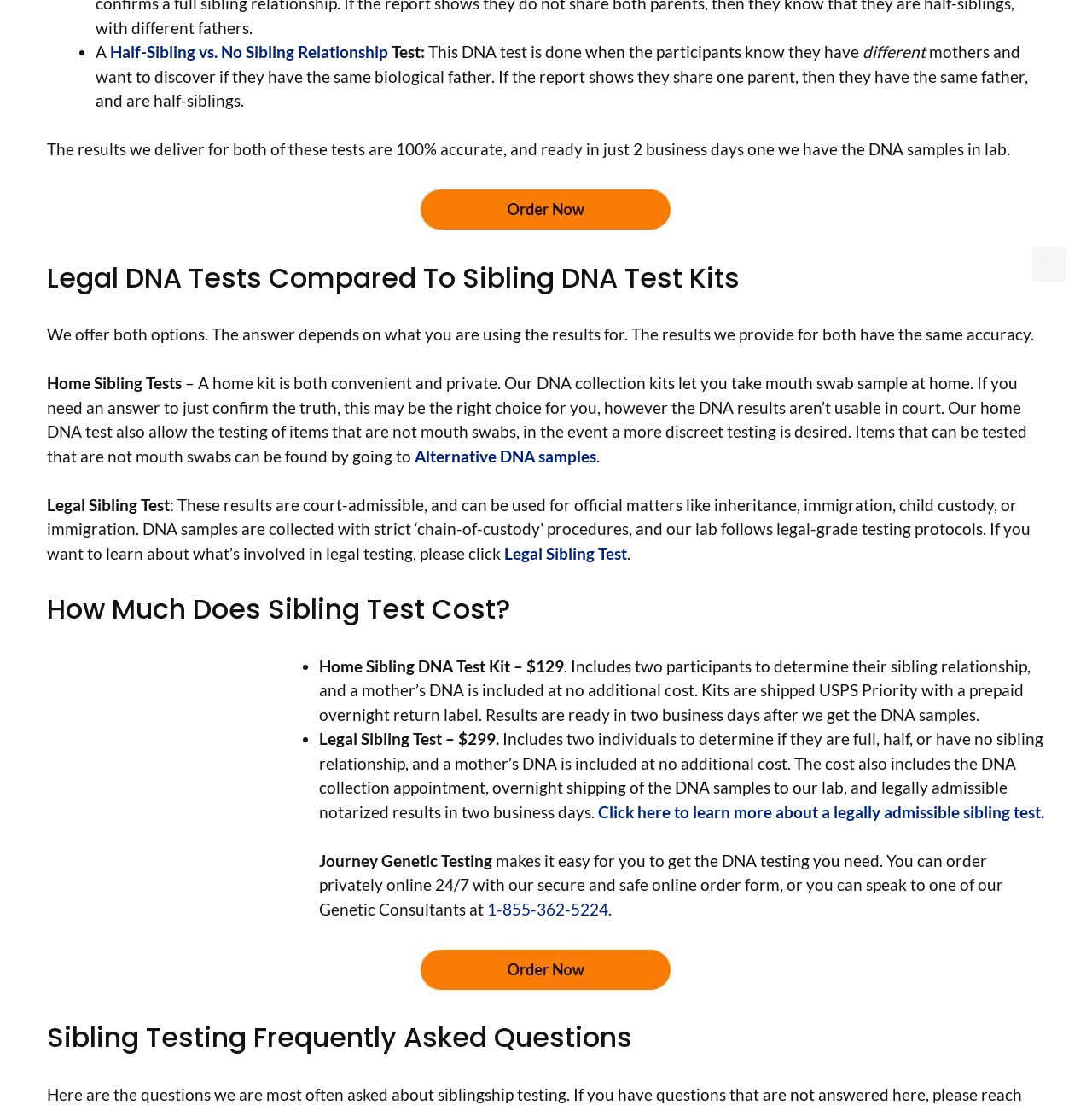Please find the bounding box coordinates of the clickable region needed to complete the following instruction: "Order now". The bounding box coordinates must consist of four float numbers between 0 and 1, i.e., [left, top, right, bottom].

[0.38, 0.867, 0.62, 0.885]